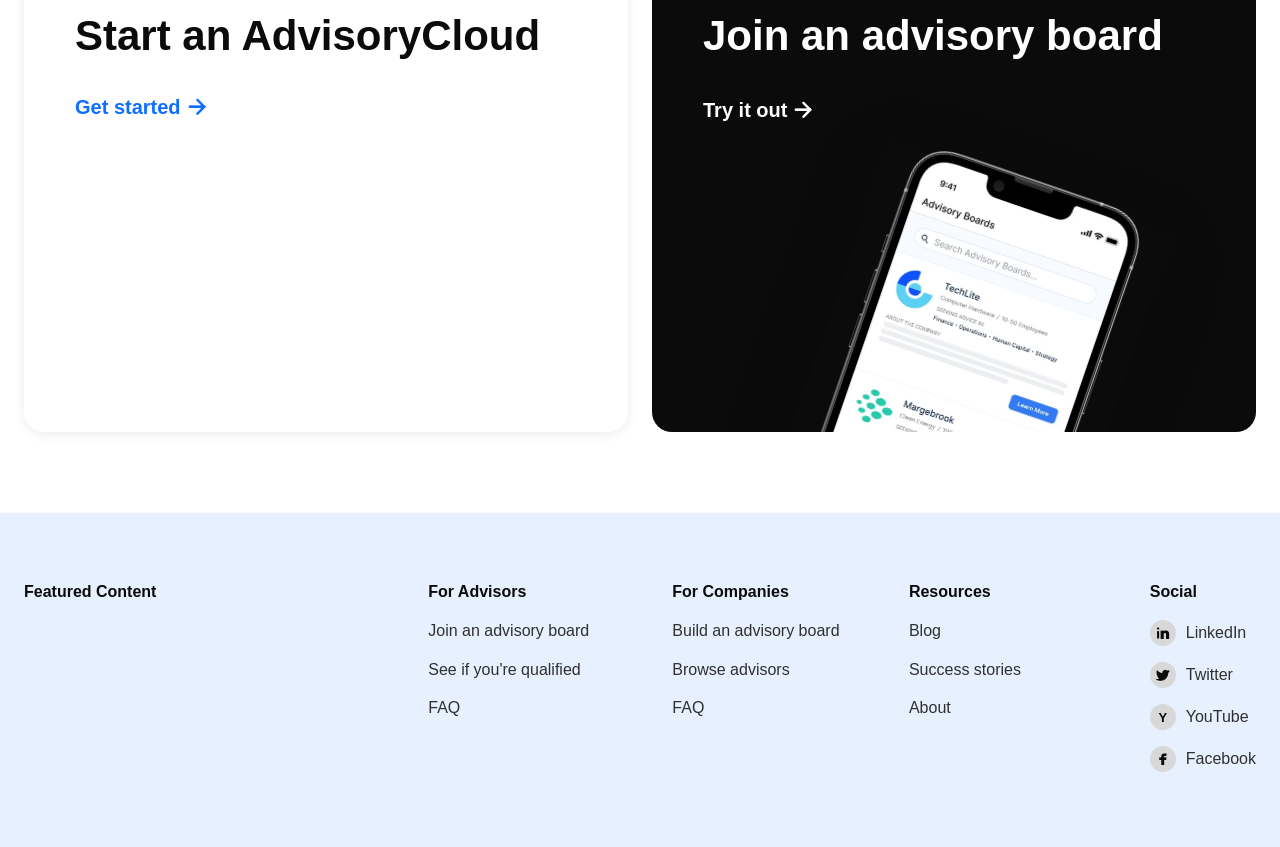Can you pinpoint the bounding box coordinates for the clickable element required for this instruction: "Try it out"? The coordinates should be four float numbers between 0 and 1, i.e., [left, top, right, bottom].

[0.549, 0.116, 0.635, 0.142]